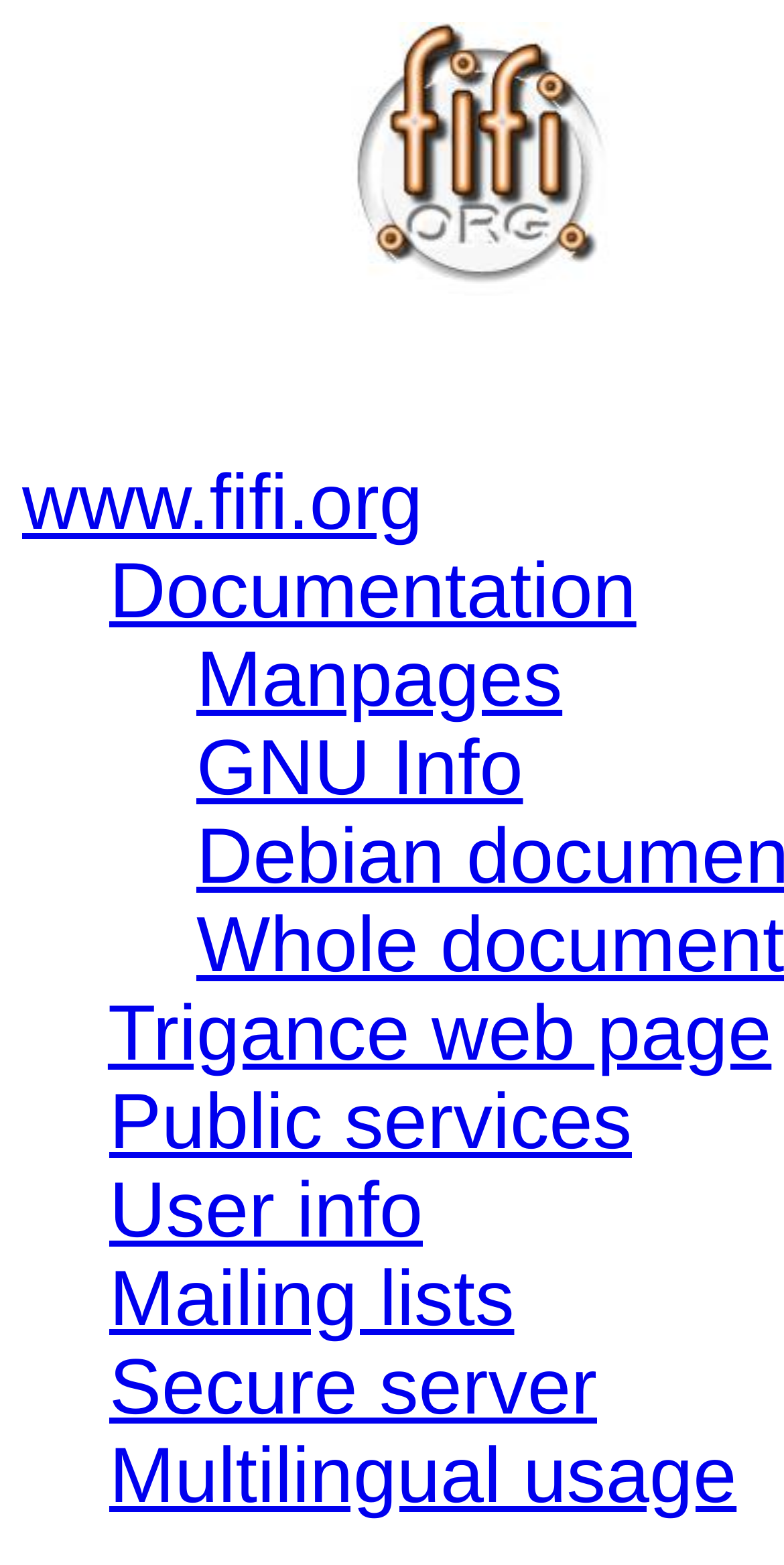Provide a single word or phrase to answer the given question: 
How many links are on the webpage?

11